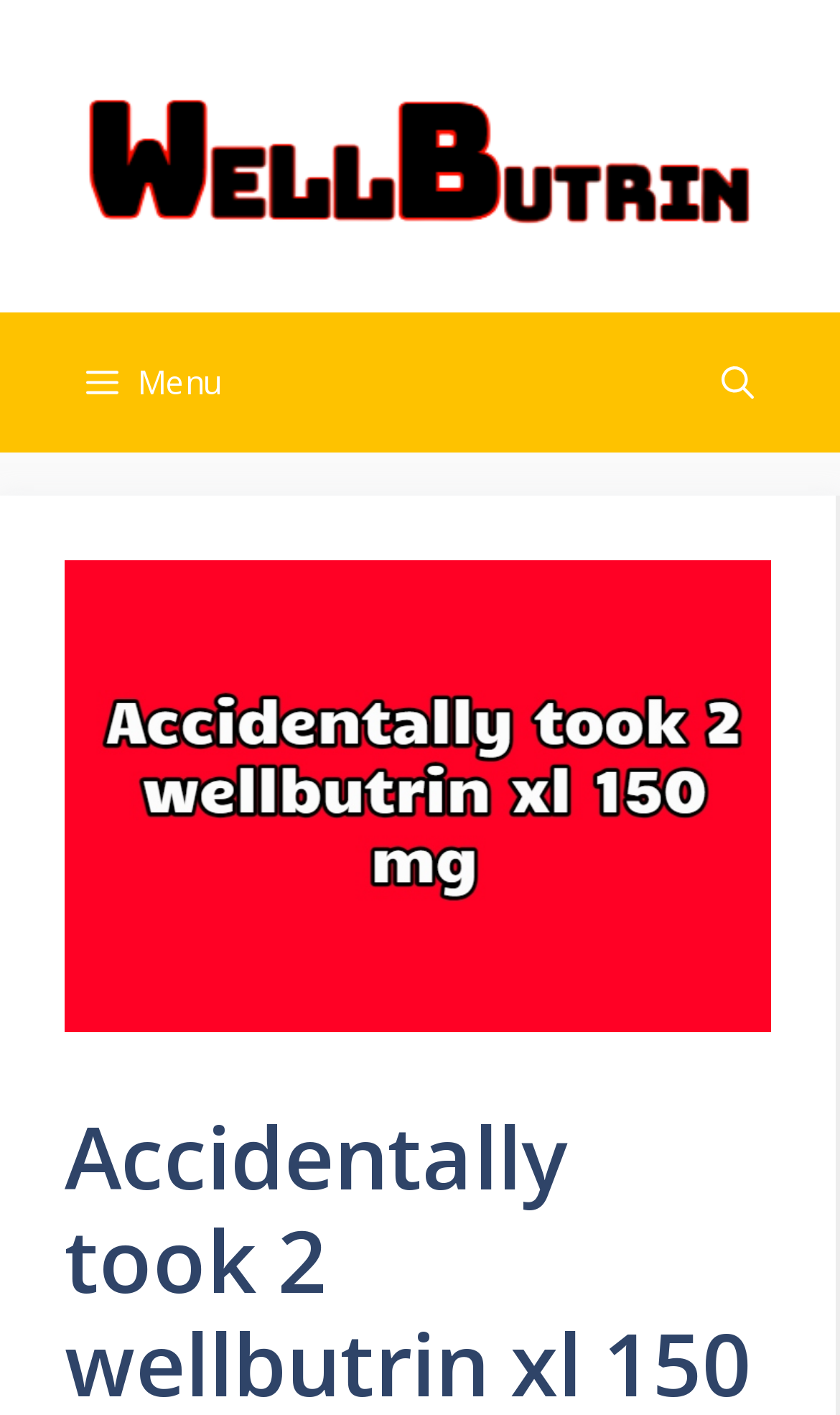Please find the bounding box coordinates in the format (top-left x, top-left y, bottom-right x, bottom-right y) for the given element description. Ensure the coordinates are floating point numbers between 0 and 1. Description: Menu

[0.051, 0.221, 0.313, 0.32]